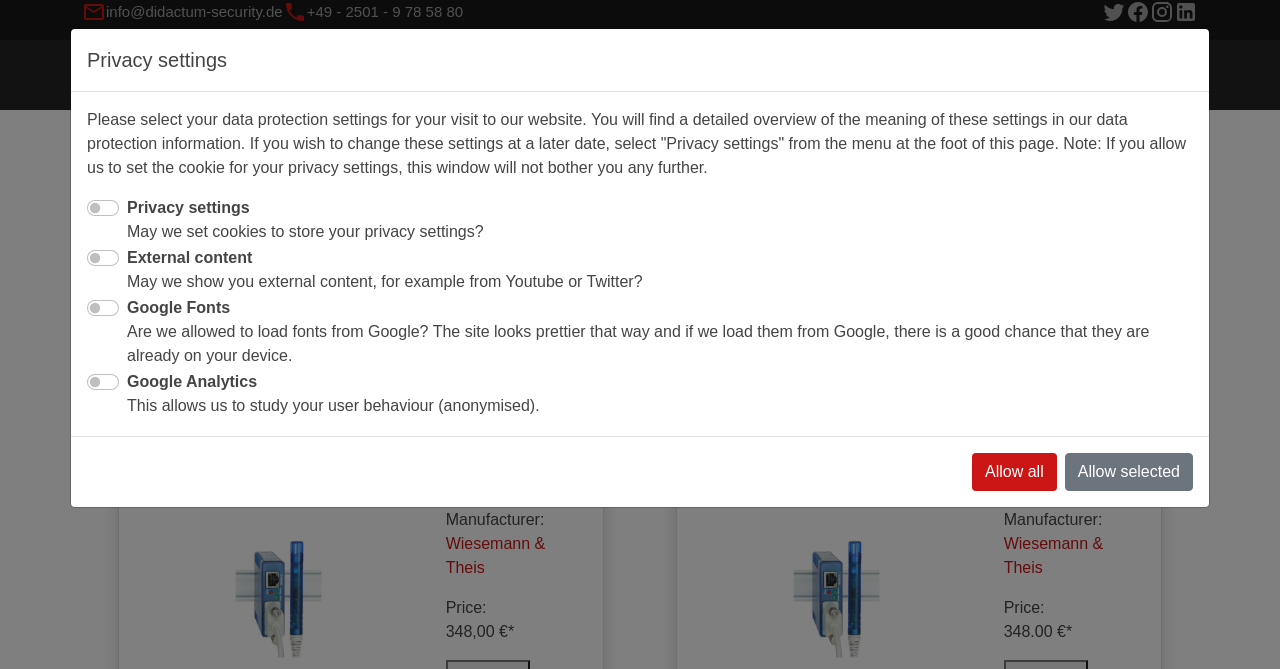Please find the bounding box coordinates for the clickable element needed to perform this instruction: "Select IP-Thermometers".

[0.371, 0.06, 0.479, 0.164]